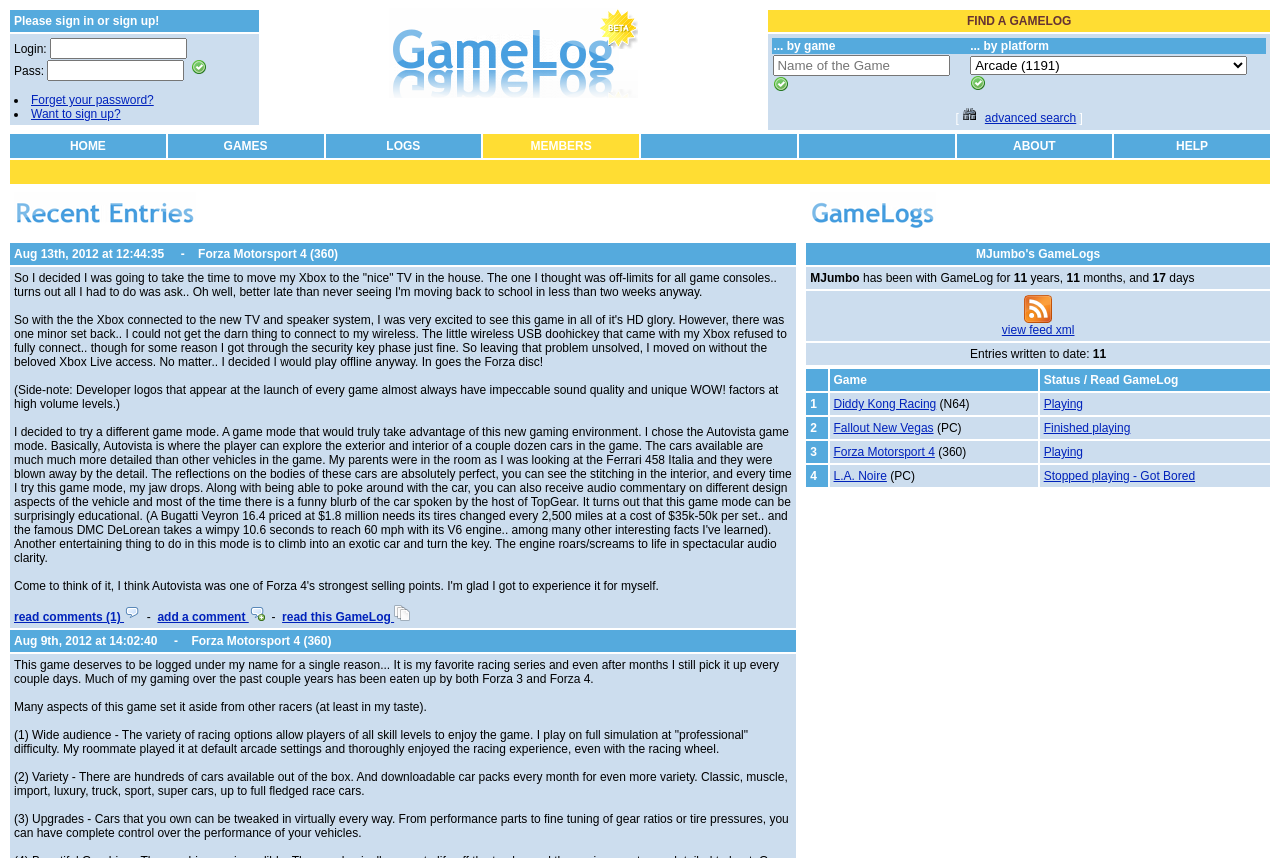How many games are listed in the 'Recent Entries' section?
Answer with a single word or short phrase according to what you see in the image.

2